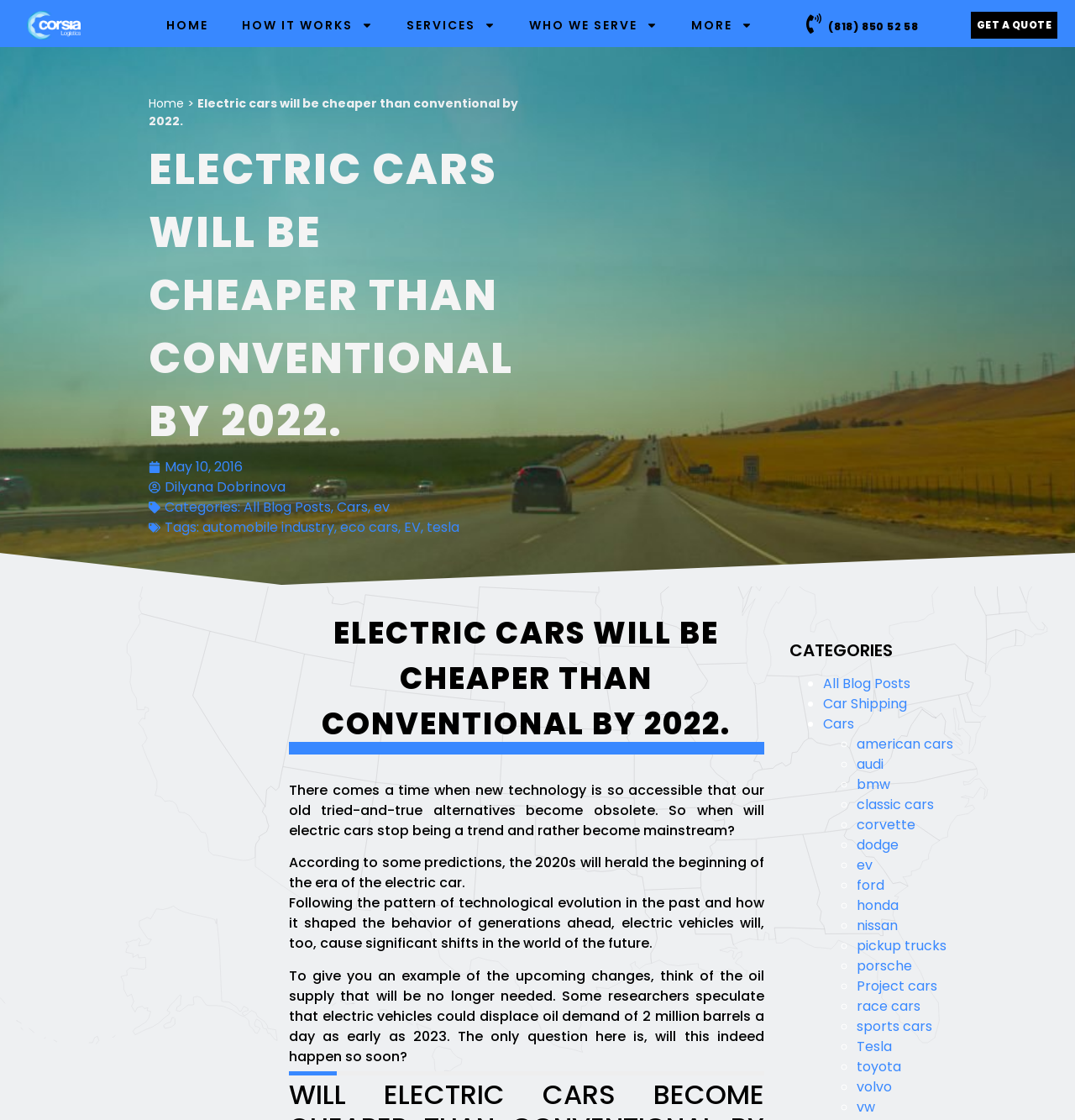Create a detailed narrative describing the layout and content of the webpage.

This webpage is about electric cars and their potential to become mainstream. At the top left corner, there is a Corsia logo, which is an image linked to the website's homepage. Next to it, there are several links to different sections of the website, including "HOME", "HOW IT WORKS", "SERVICES", "WHO WE SERVE", and "MORE". Each of these links has a small image beside it.

On the top right corner, there is a phone number "(818) 850 52 58" and a "GET A QUOTE" button. Below the navigation links, there is a heading that reads "Electric cars will be cheaper than conventional by 2022." This is followed by a brief article that discusses the potential of electric cars to become mainstream and the impact they could have on the oil industry.

The article is divided into several paragraphs, each discussing a different aspect of electric cars. There are also several links to related categories and tags, such as "All Blog Posts", "Cars", "ev", and "Tesla". These links are listed in a column on the right side of the page.

Further down the page, there is a section titled "CATEGORIES" that lists various categories related to cars, including "All Blog Posts", "Car Shipping", "Cars", and many others. Each category has a bullet point or a circle marker beside it.

Overall, the webpage is focused on providing information about electric cars and their potential to become mainstream, with links to related categories and tags.